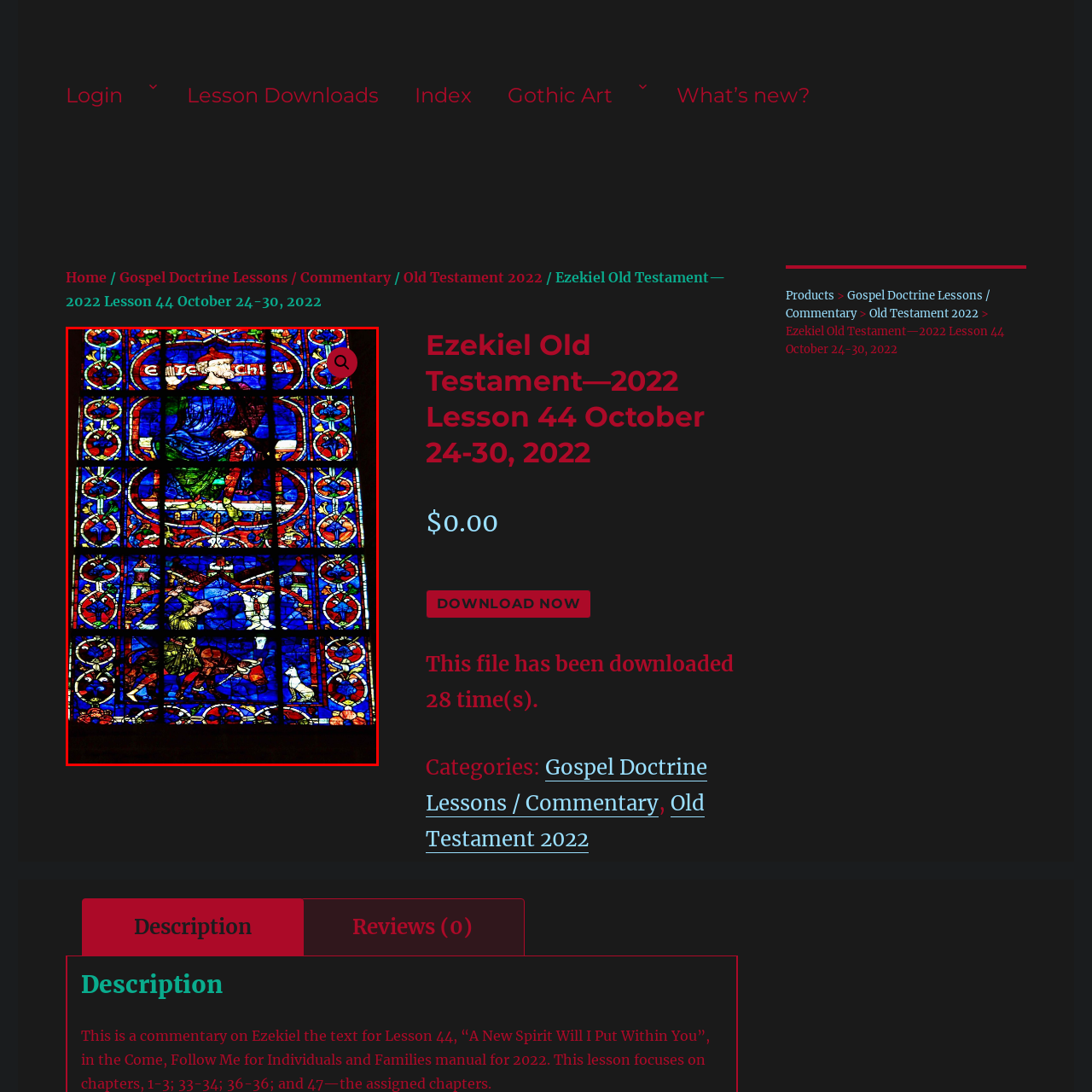Generate a detailed caption for the image contained in the red outlined area.

This stunning stained glass window features a rich assemblage of biblical imagery, showcasing a blend of colors and intricate designs characteristic of Gothic art. The upper section depicts a regal figure, possibly representing a prophet or a saint, adorned in traditional robes and holding a symbolic object, signifying wisdom or authority. Below this majestic figure, scenes of vibrant activity unfold, illustrating various figures engaged in earthly pursuits, accompanied by animals, which adds a lively narrative element to the composition. The use of bold blues, reds, and greens creates a striking contrast, highlighting the artistry of the glasswork. This window is a part of the "Ezekiel Old Testament—2022 Lesson 44" commentary, linking it to an educational context that focuses on themes from the Book of Ezekiel, enhancing its significance within religious and artistic traditions.